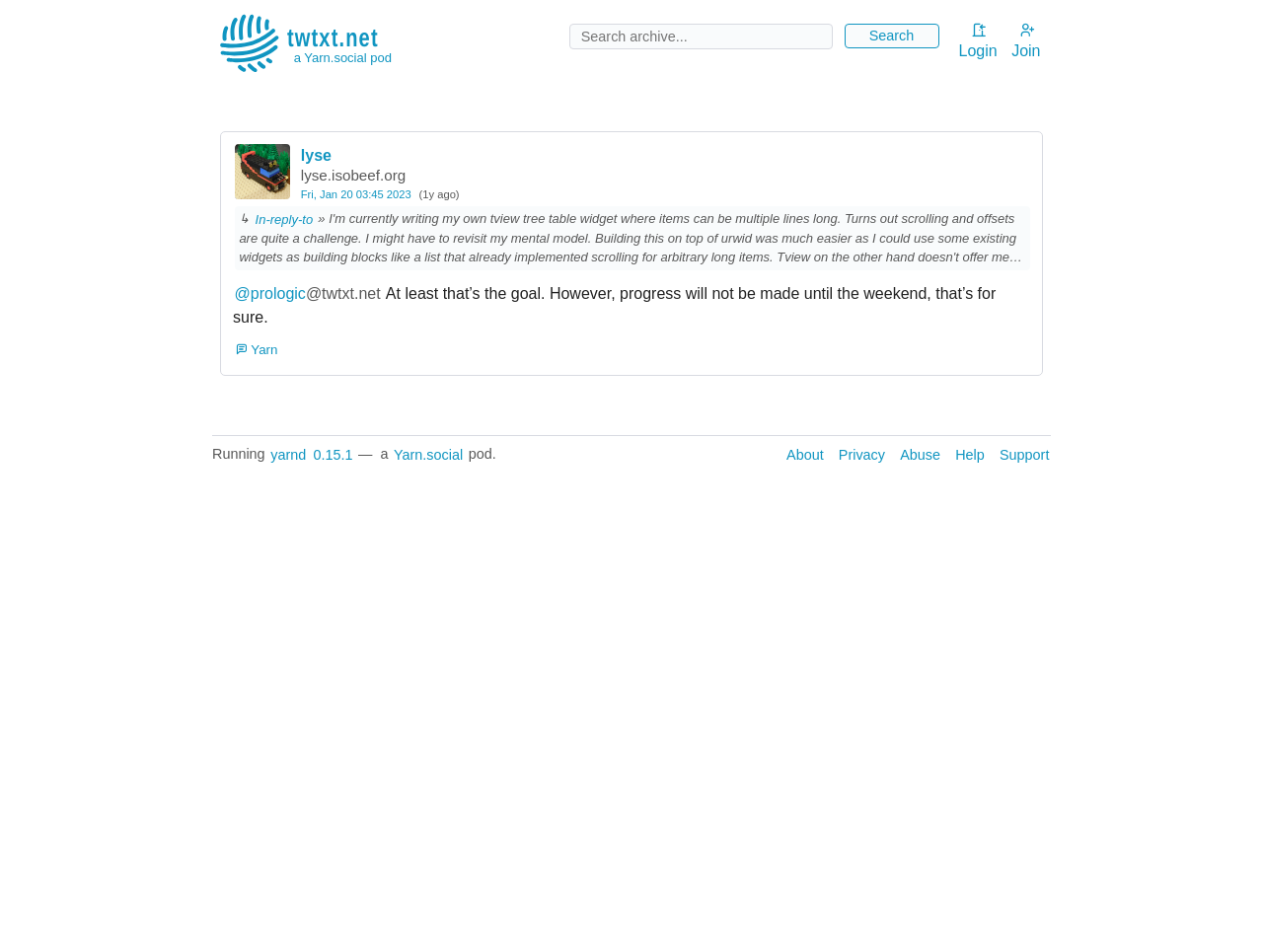Can you specify the bounding box coordinates for the region that should be clicked to fulfill this instruction: "Learn more about Yarn".

[0.184, 0.356, 0.221, 0.38]